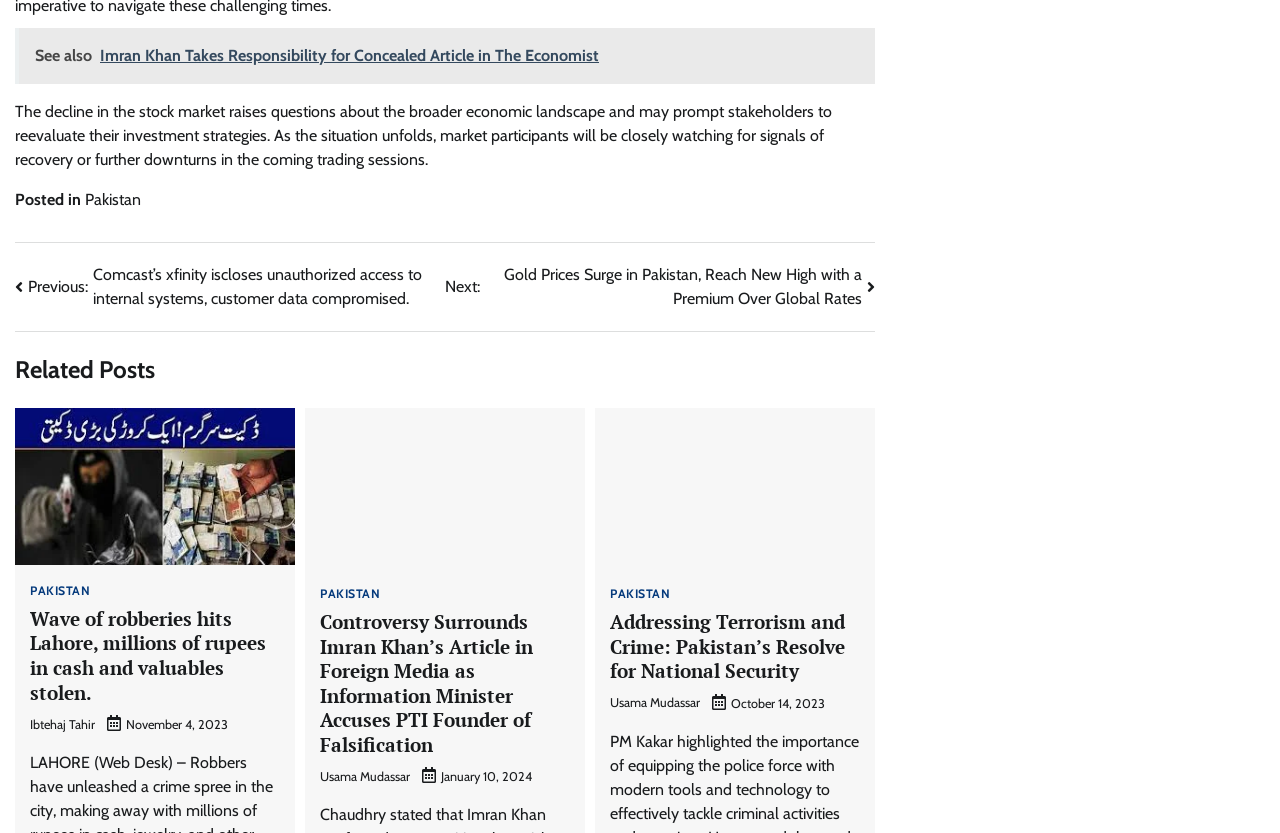What is the direction of the previous post link?
Answer the question with a single word or phrase by looking at the picture.

Left